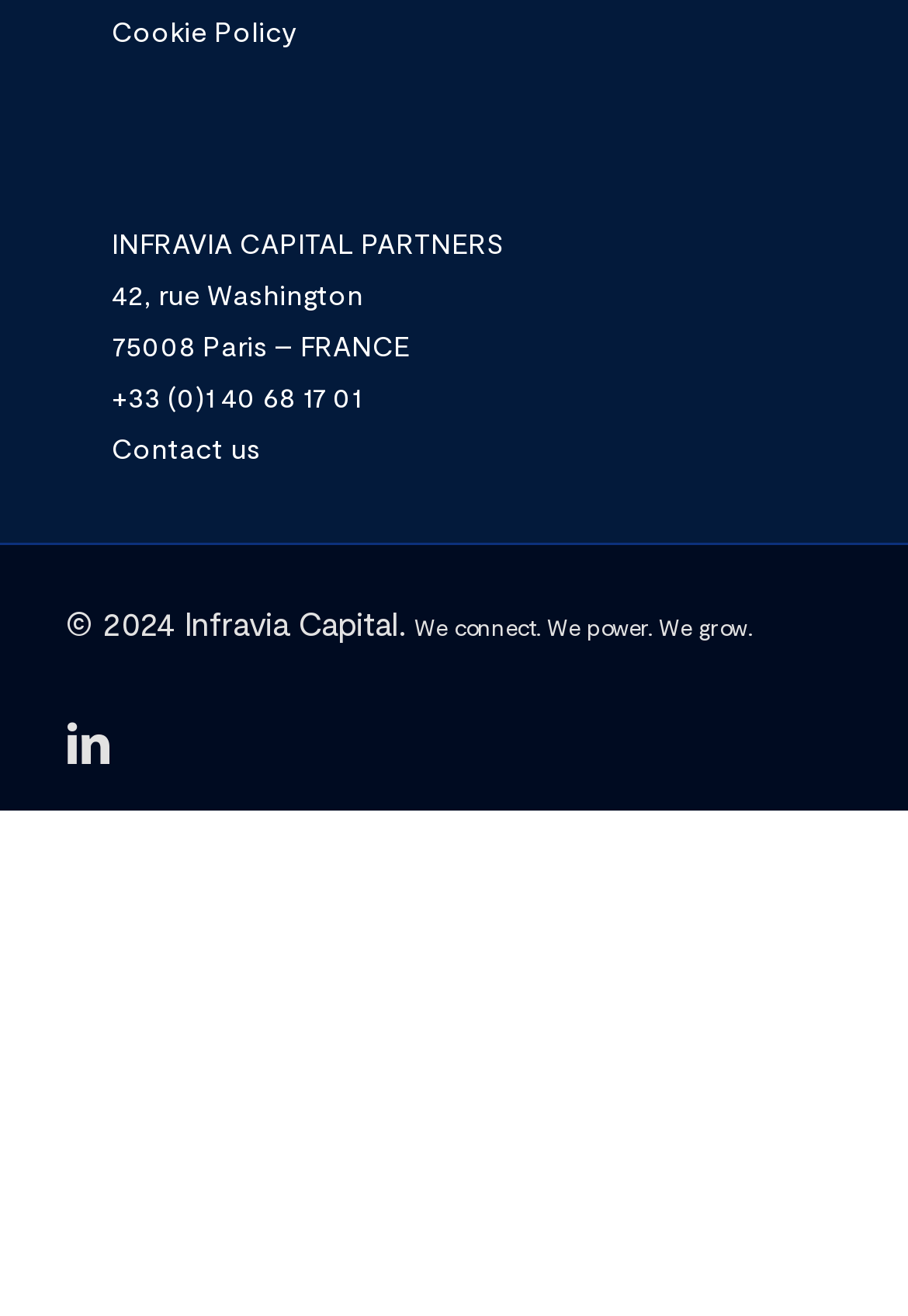What is the address of the company?
Refer to the image and provide a concise answer in one word or phrase.

42, rue Washington, 75008 Paris – FRANCE